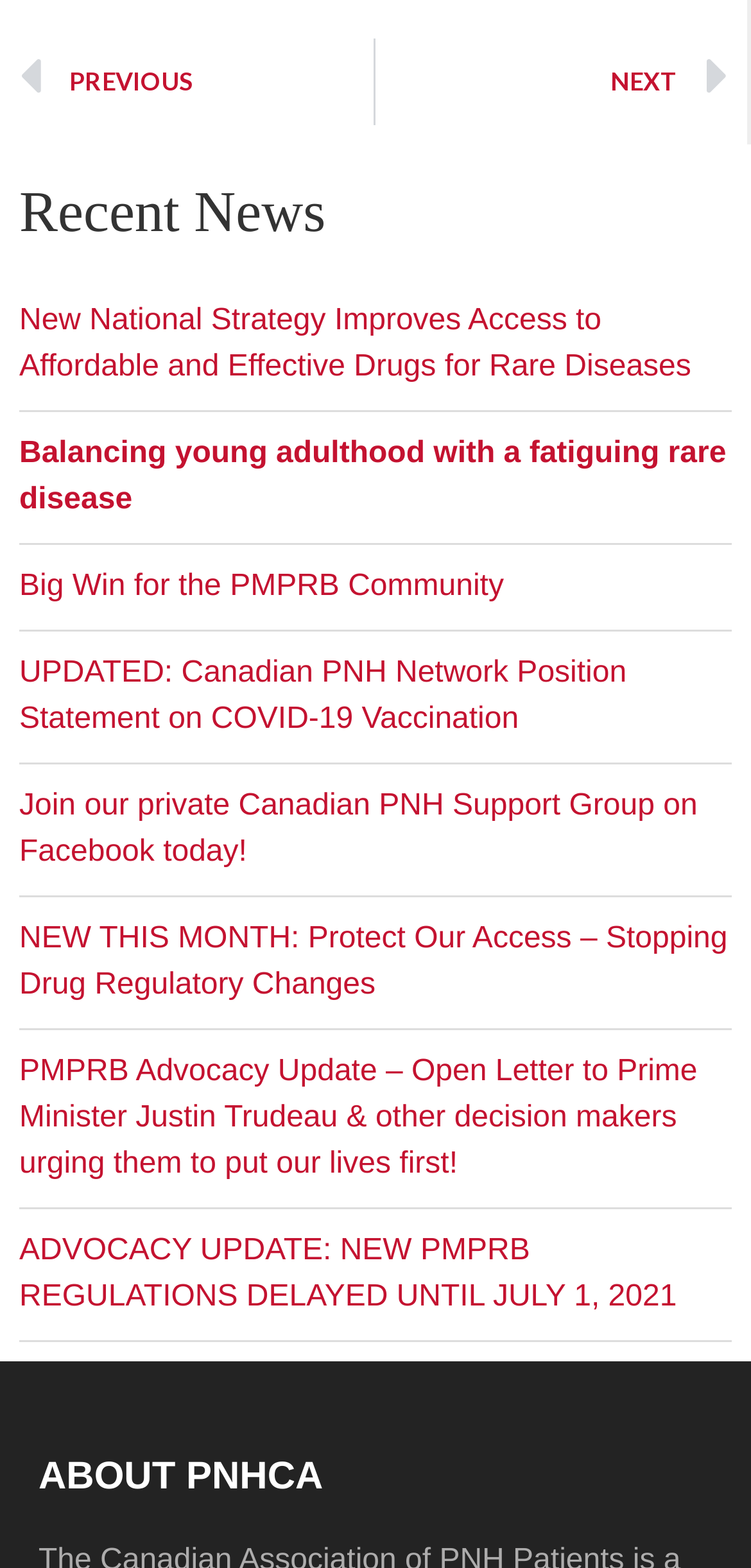Identify the bounding box coordinates for the UI element described as: "NextNext". The coordinates should be provided as four floats between 0 and 1: [left, top, right, bottom].

[0.499, 0.025, 0.969, 0.08]